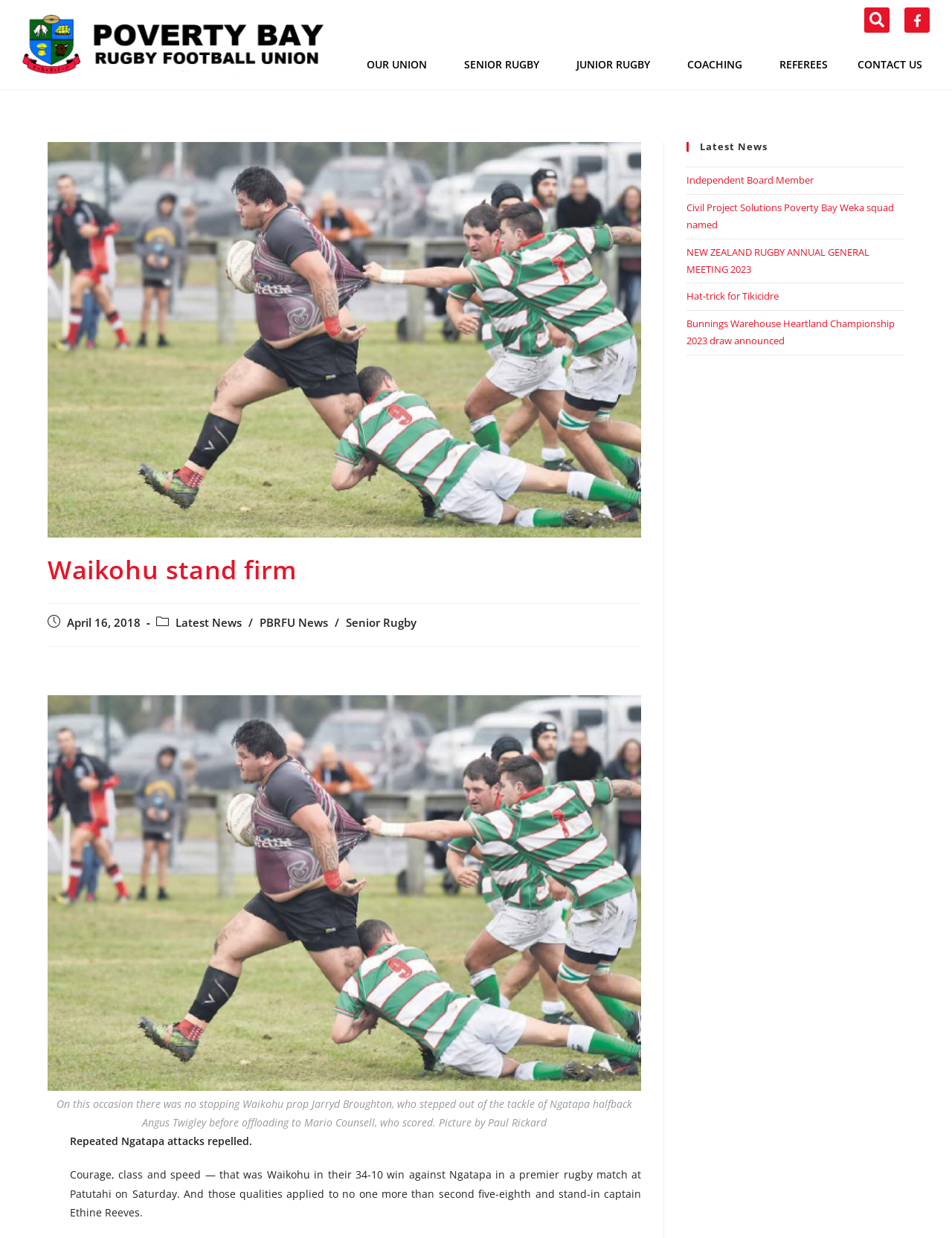Extract the bounding box for the UI element that matches this description: "Search".

[0.908, 0.006, 0.934, 0.026]